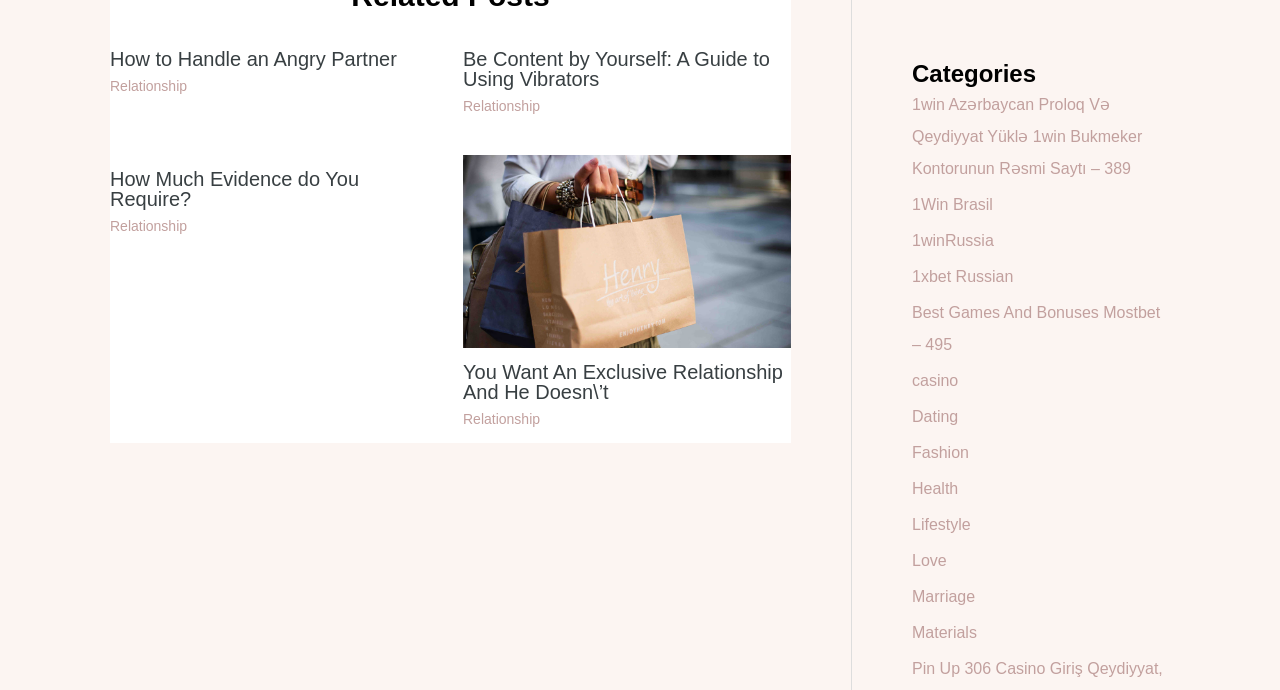Given the description of a UI element: "Relationship", identify the bounding box coordinates of the matching element in the webpage screenshot.

[0.086, 0.317, 0.146, 0.34]